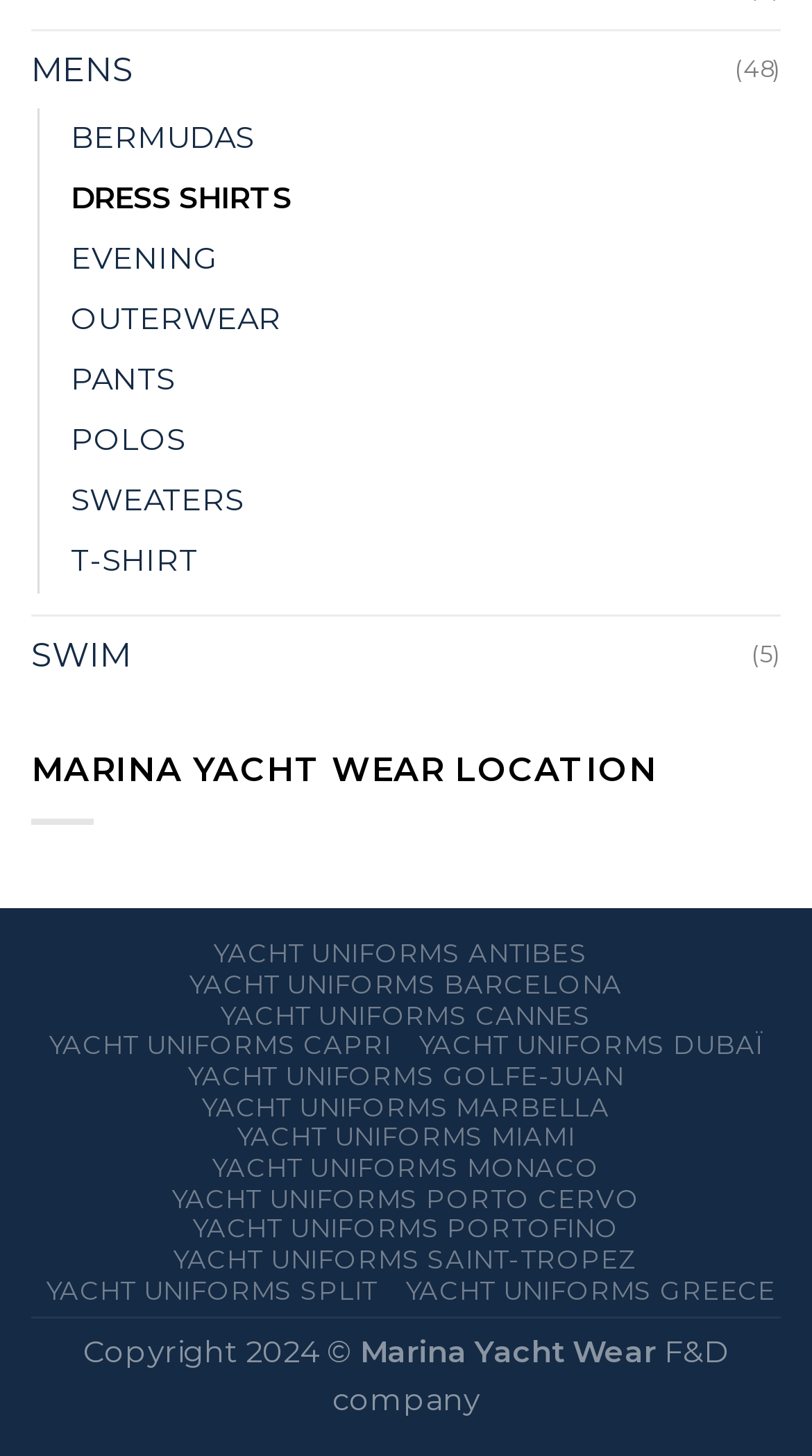Identify the bounding box coordinates for the element you need to click to achieve the following task: "View BERMUDAS". Provide the bounding box coordinates as four float numbers between 0 and 1, in the form [left, top, right, bottom].

[0.087, 0.075, 0.313, 0.116]